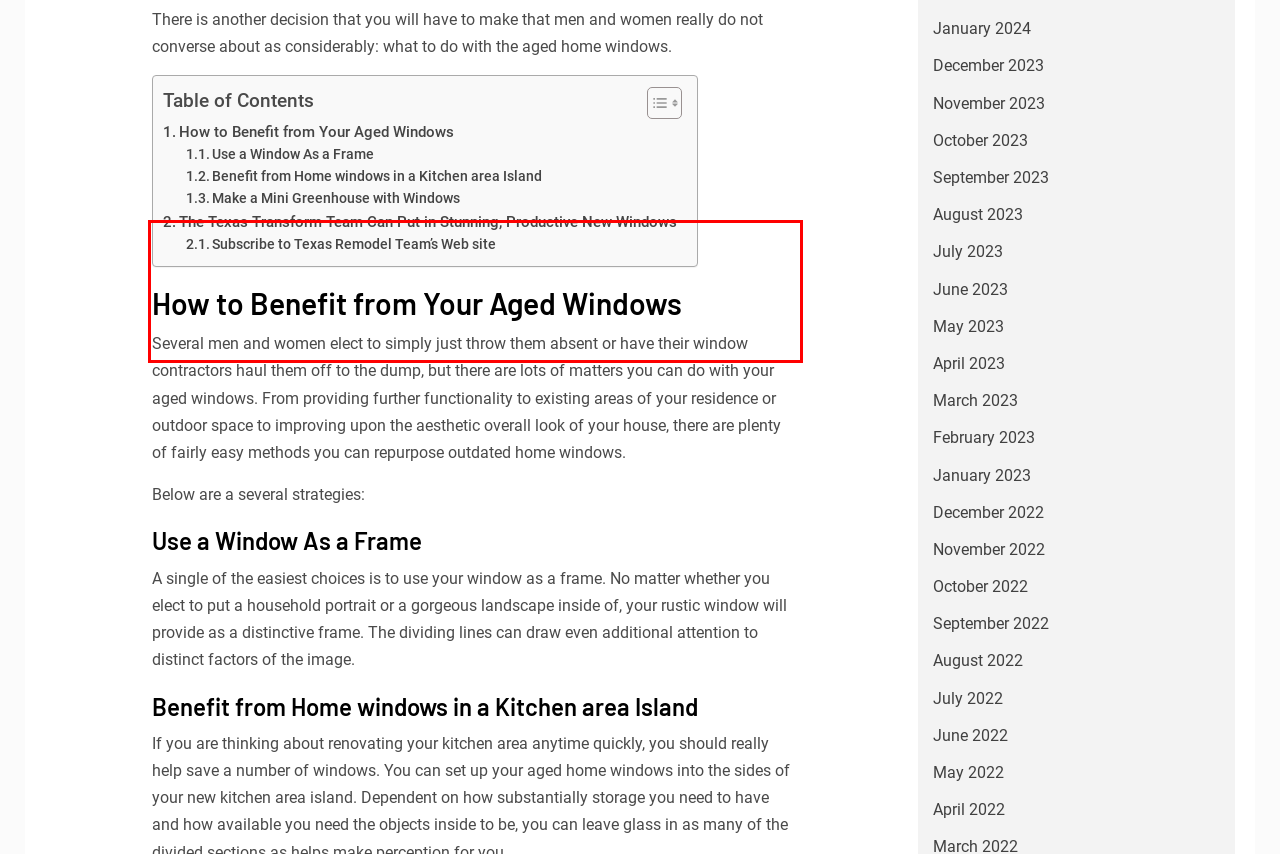Within the screenshot of the webpage, locate the red bounding box and use OCR to identify and provide the text content inside it.

Several men and women elect to simply just throw them absent or have their window contractors haul them off to the dump, but there are lots of matters you can do with your aged windows. From providing further functionality to existing areas of your residence or outdoor space to improving upon the aesthetic overall look of your house, there are plenty of fairly easy methods you can repurpose outdated home windows.